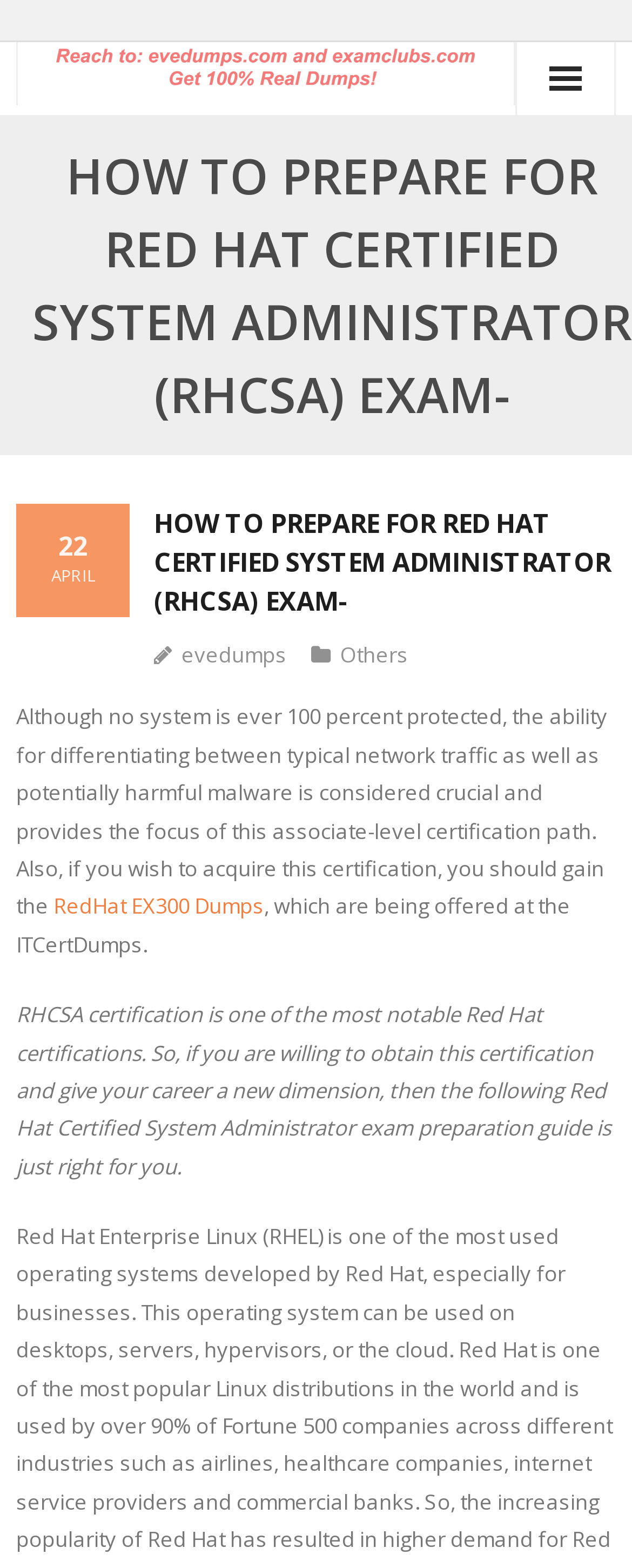Could you specify the bounding box coordinates for the clickable section to complete the following instruction: "Click on RedHat EX300 Dumps"?

[0.085, 0.569, 0.418, 0.587]